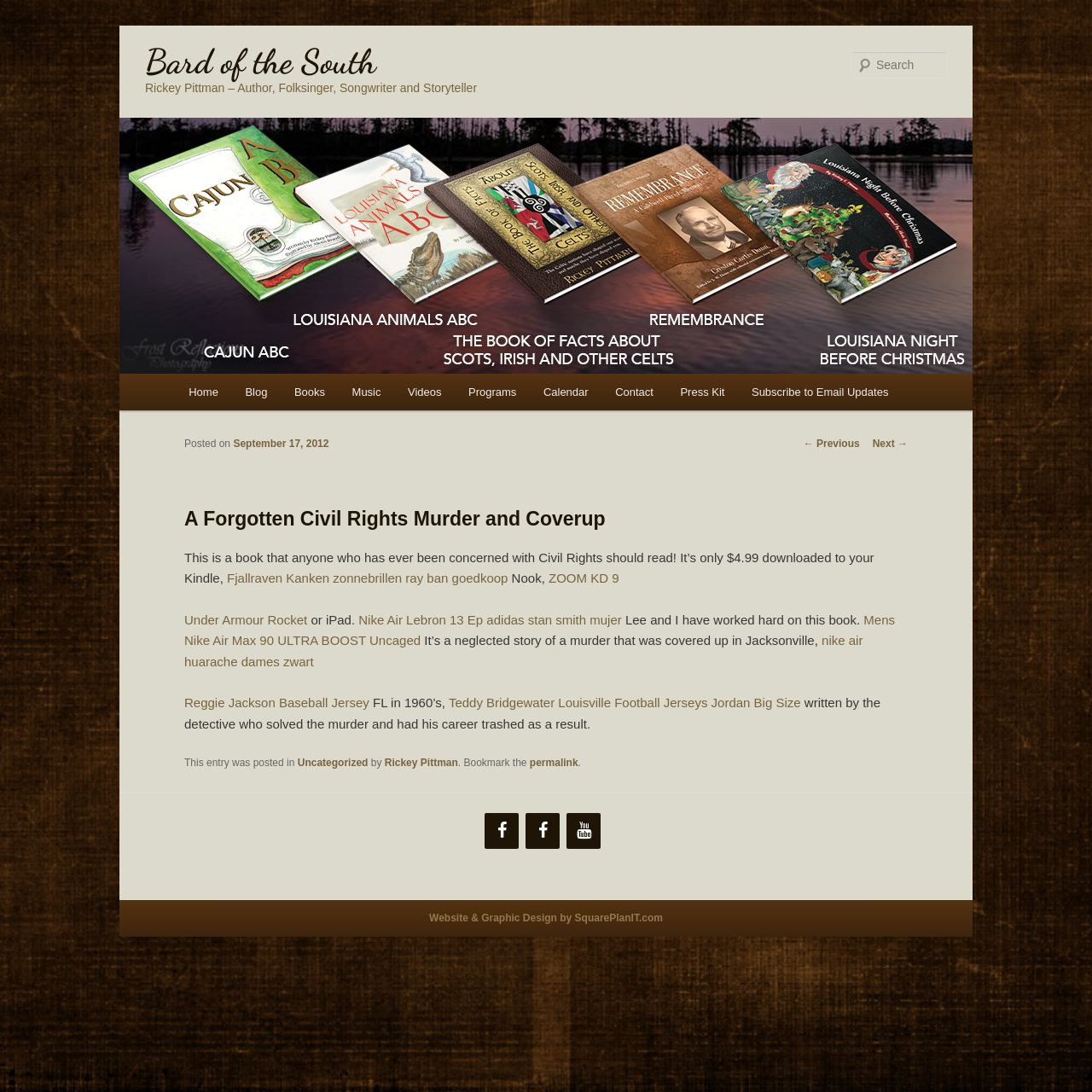Explain in detail what is displayed on the webpage.

This webpage is about Rickey Pittman, an author, folksinger, songwriter, and storyteller. At the top, there is a heading with the title "Bard of the South" and a link to the same title. Below that, there is a heading with the author's name and a brief description. 

On the top right, there is a search box with a "Search" label. Below the search box, there is a main menu with links to various sections of the website, including "Home", "Blog", "Books", "Music", "Videos", "Programs", "Calendar", "Contact", "Press Kit", and "Subscribe to Email Updates".

The main content of the webpage is an article about a book titled "A Forgotten Civil Rights Murder and Coverup". The article starts with a heading and a brief description of the book, followed by a paragraph of text that describes the book's content. The text mentions that the book is about a neglected story of a murder that was covered up in Jacksonville, FL in the 1960s, written by the detective who solved the murder and had his career trashed as a result. 

The article also includes several links to external websites, including online stores where the book can be purchased, such as Kindle, Nook, and others. There are also links to other unrelated products, such as shoes and sports jerseys.

At the bottom of the webpage, there is a footer section with a link to the author's Facebook page, YouTube channel, and a credit to the website designer, SquarePlanIT.com.